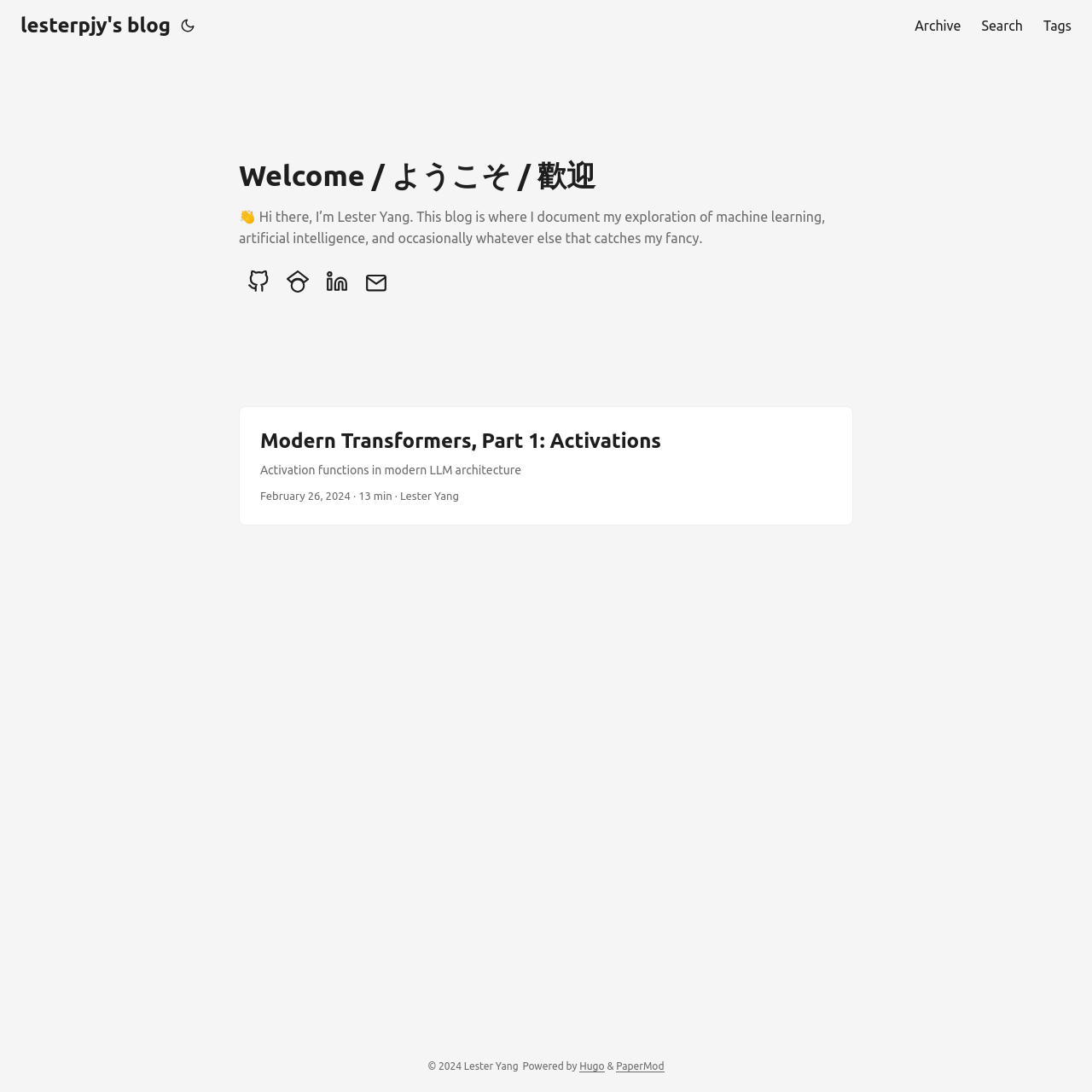What is the title of the first article?
Give a detailed explanation using the information visible in the image.

The answer can be found in the heading element with the text 'Welcome / ようこそ / 歡迎' which is a child of the first article element.